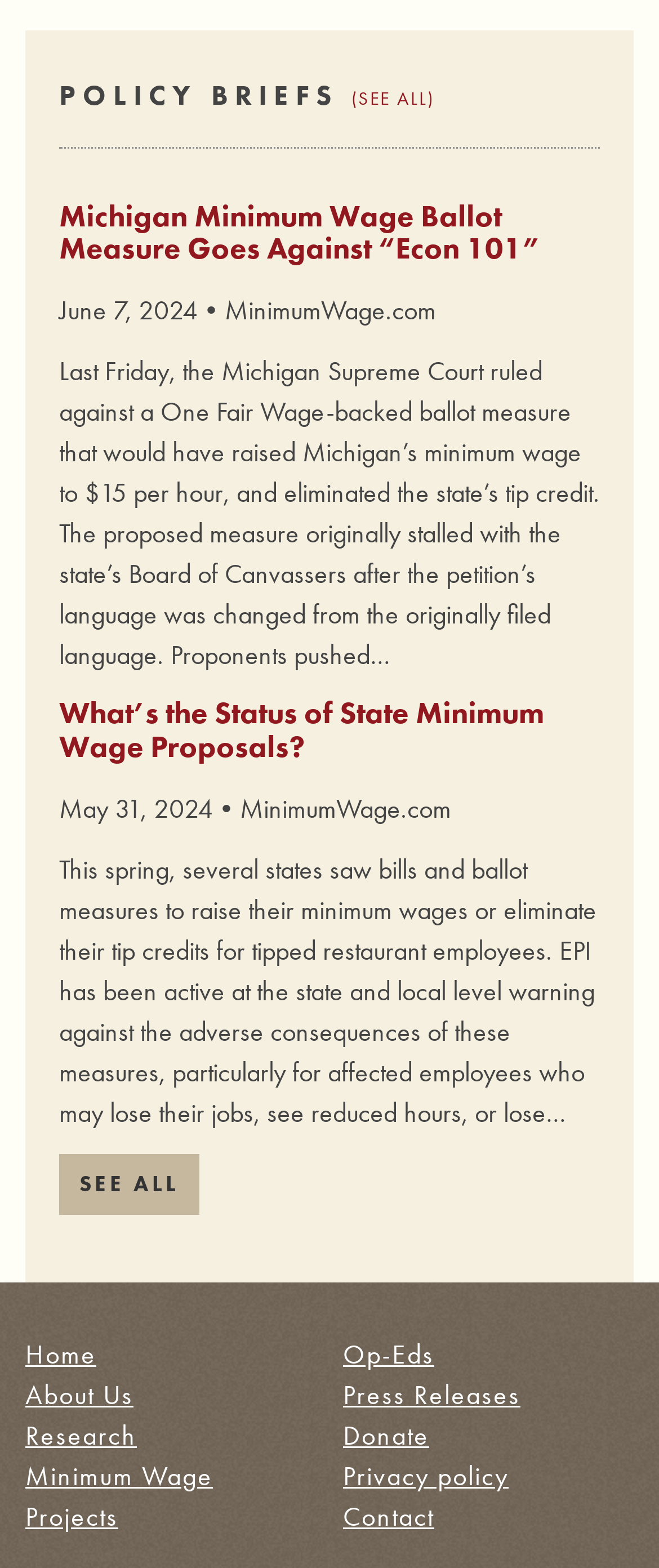Identify the bounding box coordinates for the UI element that matches this description: "Minimum Wage".

[0.038, 0.93, 0.323, 0.953]